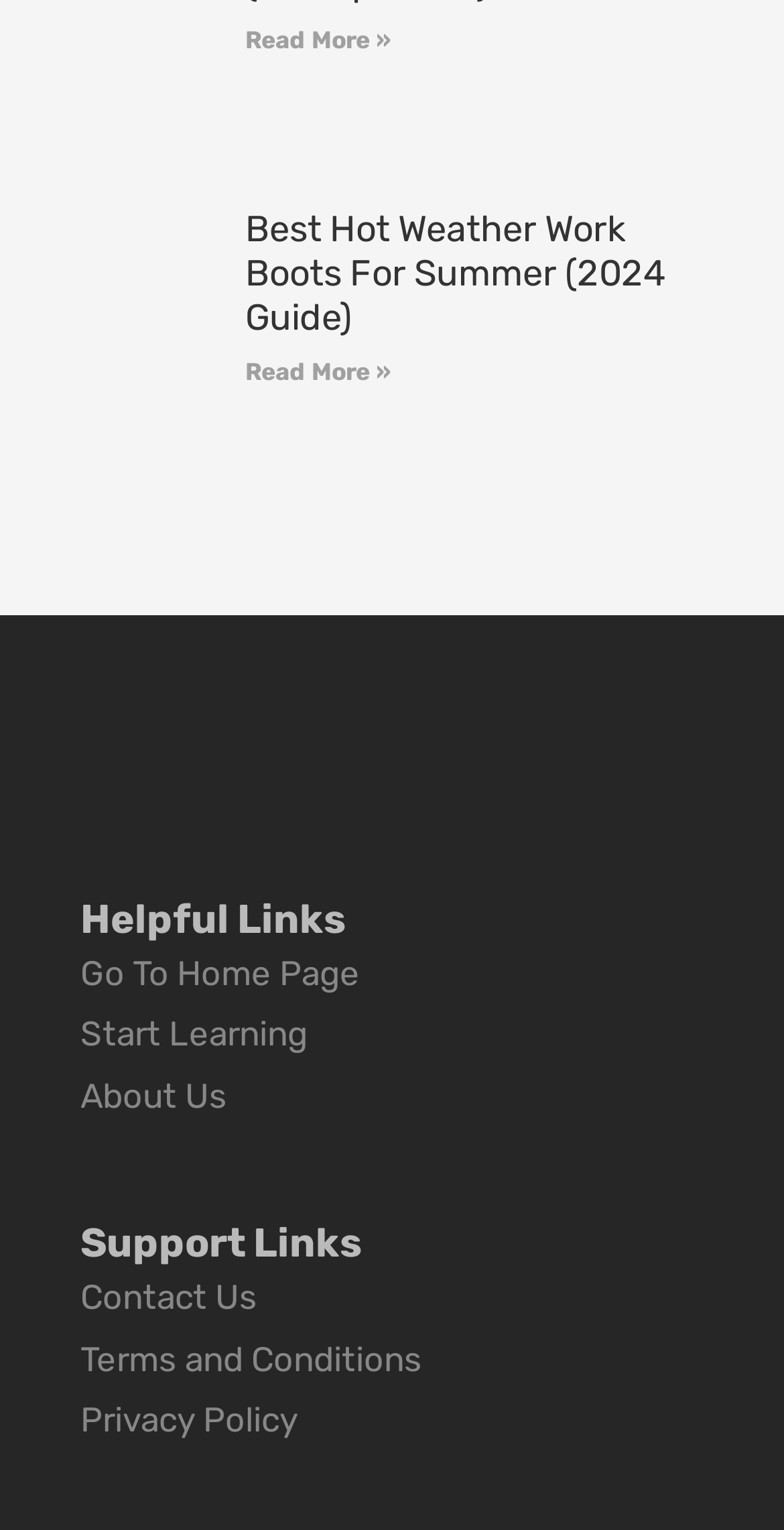Bounding box coordinates are specified in the format (top-left x, top-left y, bottom-right x, bottom-right y). All values are floating point numbers bounded between 0 and 1. Please provide the bounding box coordinate of the region this sentence describes: Go To Home Page

[0.103, 0.623, 0.459, 0.649]